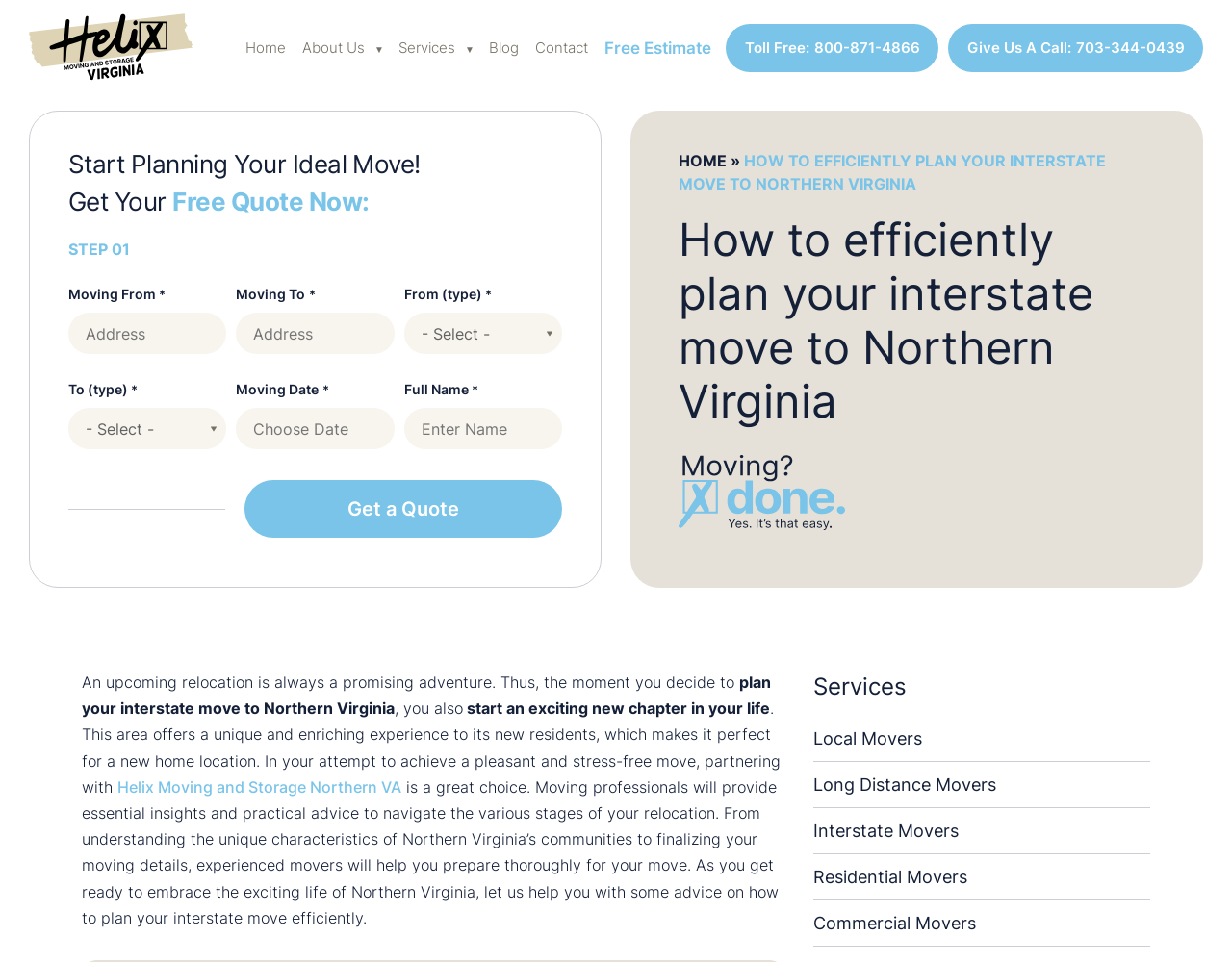Pinpoint the bounding box coordinates of the area that must be clicked to complete this instruction: "Click the 'Helix Moving and Storage Northern VA' link".

[0.095, 0.808, 0.326, 0.828]